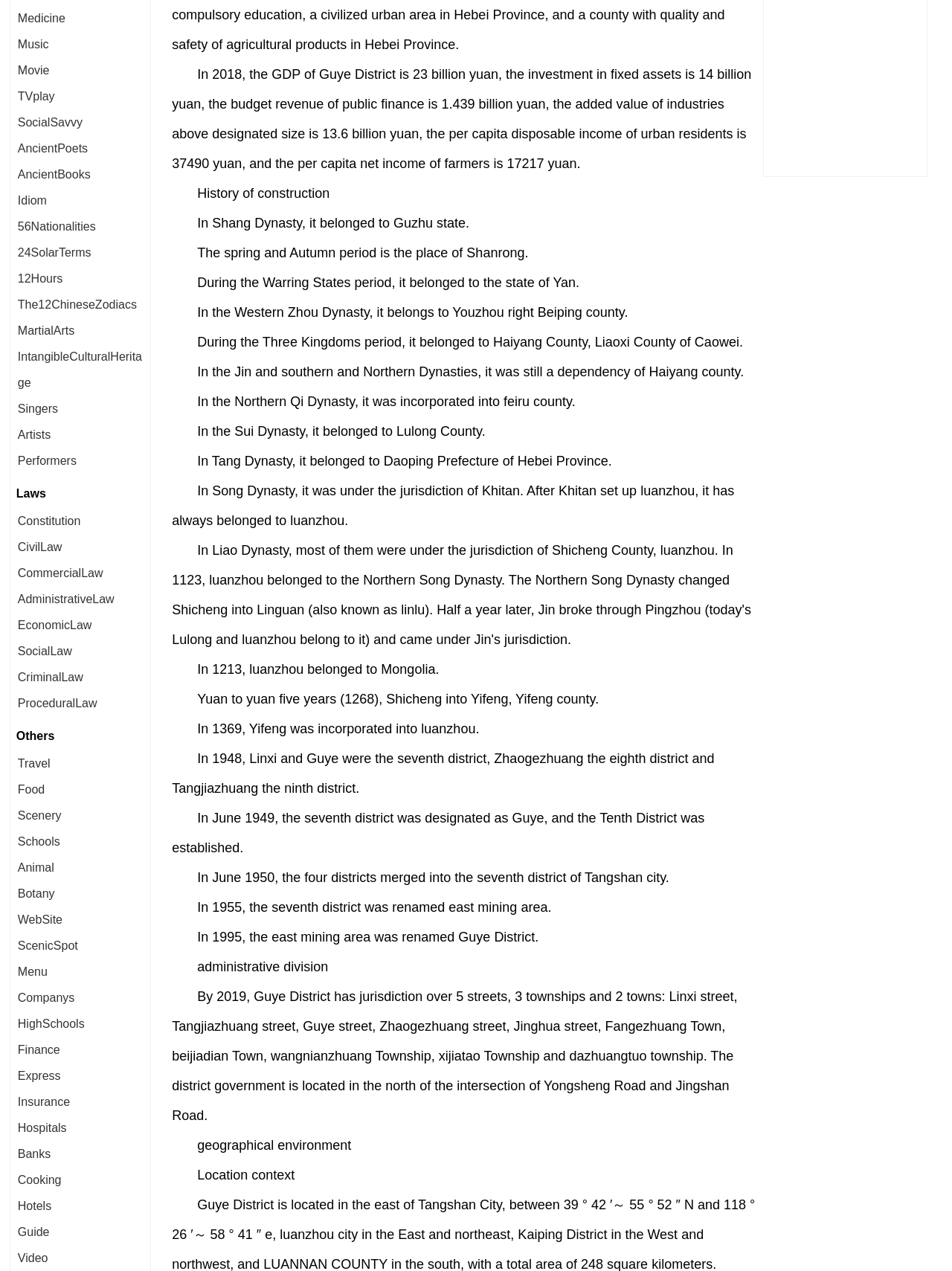Indicate the bounding box coordinates of the clickable region to achieve the following instruction: "view posts published on June 14, 2004."

None